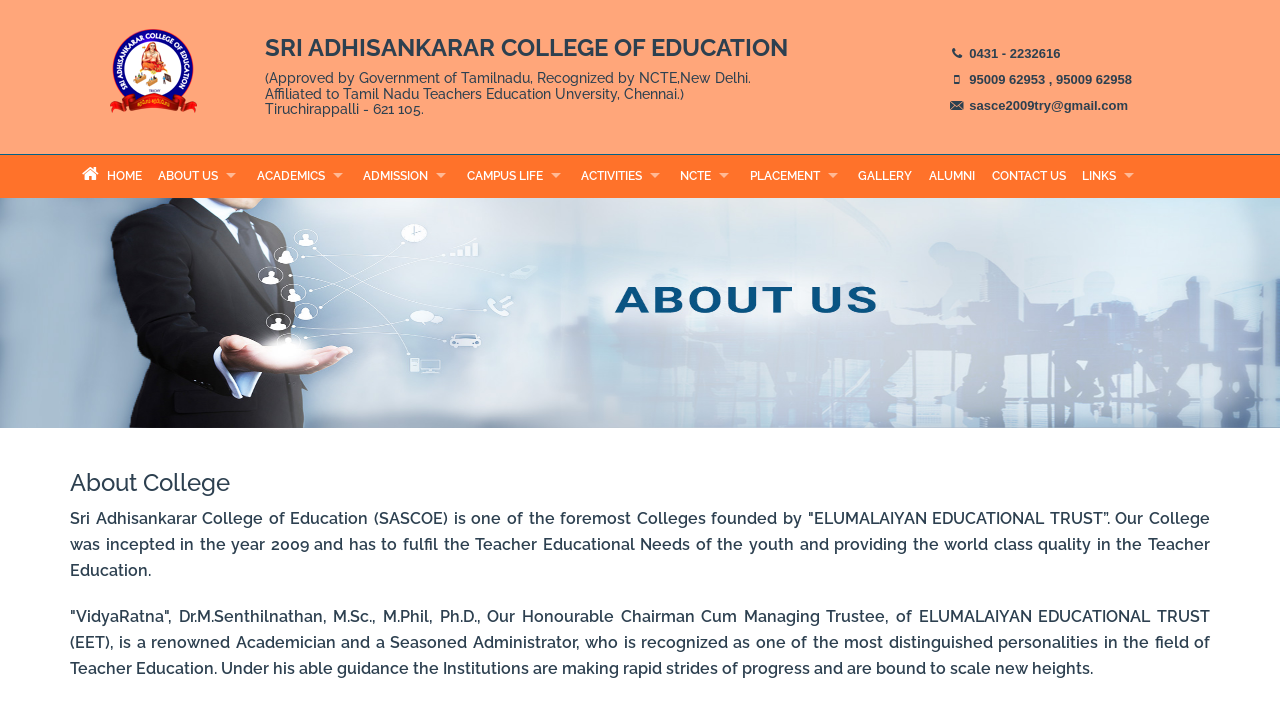Answer this question in one word or a short phrase: What is the year the college was founded?

2009